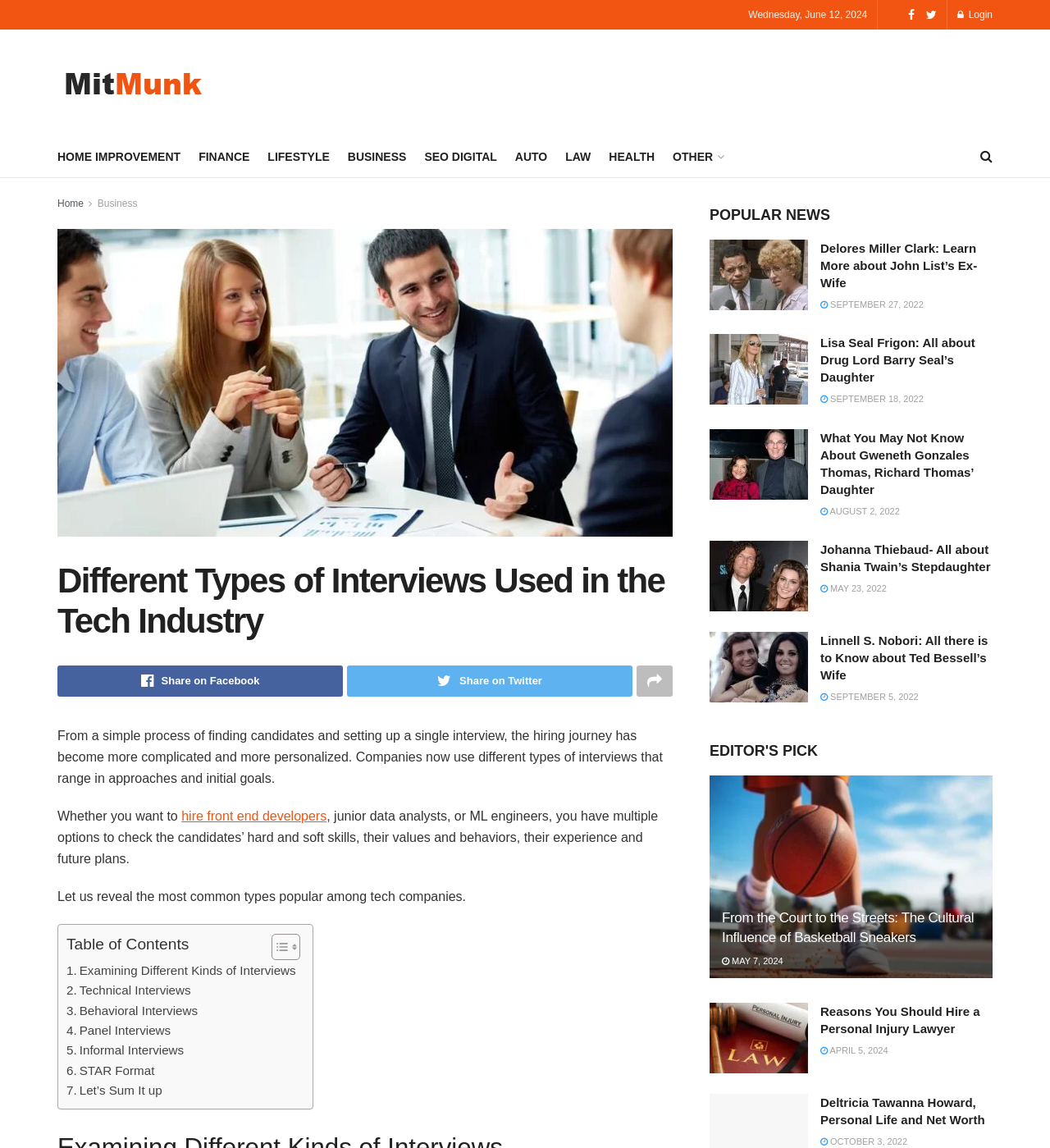Please find the bounding box coordinates for the clickable element needed to perform this instruction: "Share on Facebook".

[0.055, 0.58, 0.327, 0.607]